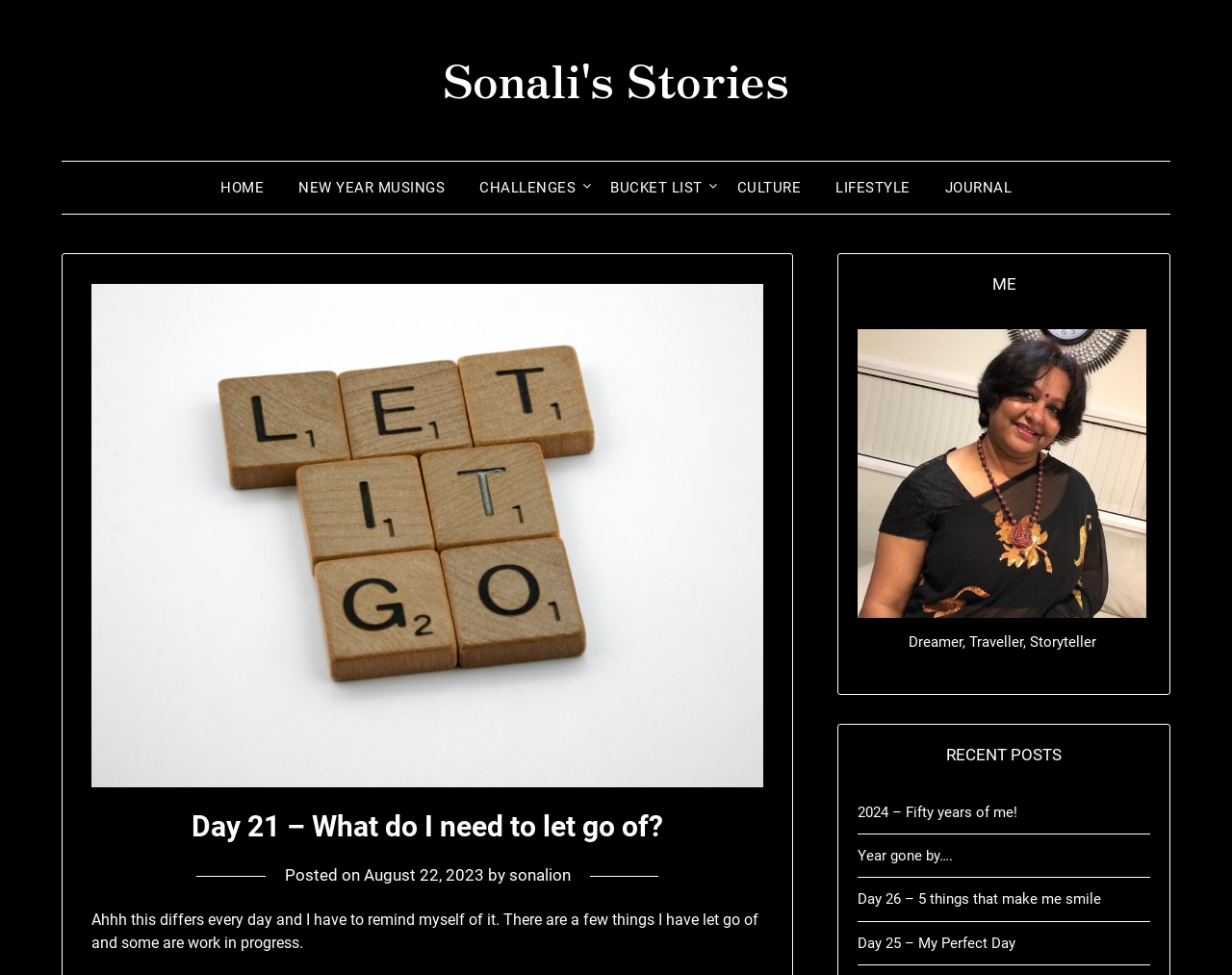Can you give a detailed response to the following question using the information from the image? How many categories are there in the top navigation menu?

The top navigation menu is located at the top of the webpage and contains seven categories, which are 'HOME', 'NEW YEAR MUSINGS', 'CHALLENGES', 'BUCKET LIST', 'CULTURE', 'LIFESTYLE', and 'JOURNAL'.